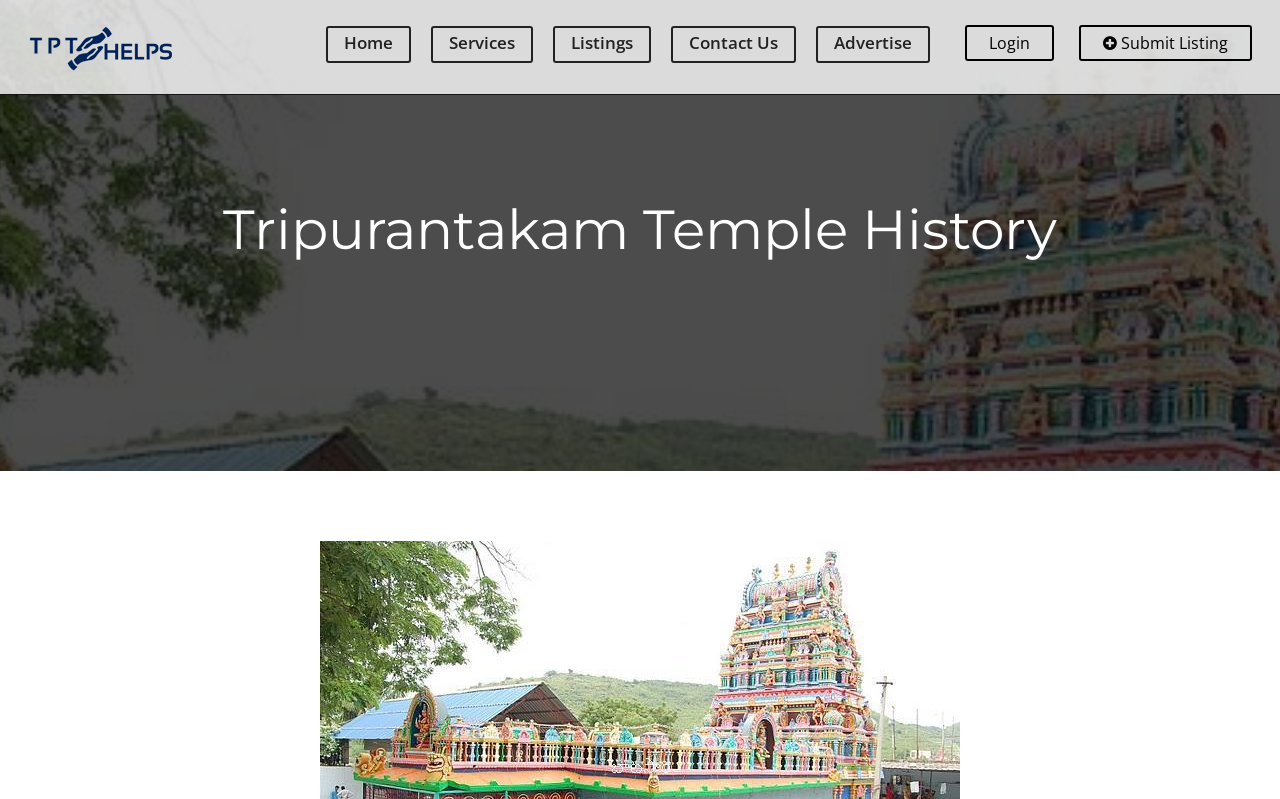Determine the bounding box coordinates of the region that needs to be clicked to achieve the task: "login to account".

[0.754, 0.031, 0.824, 0.076]